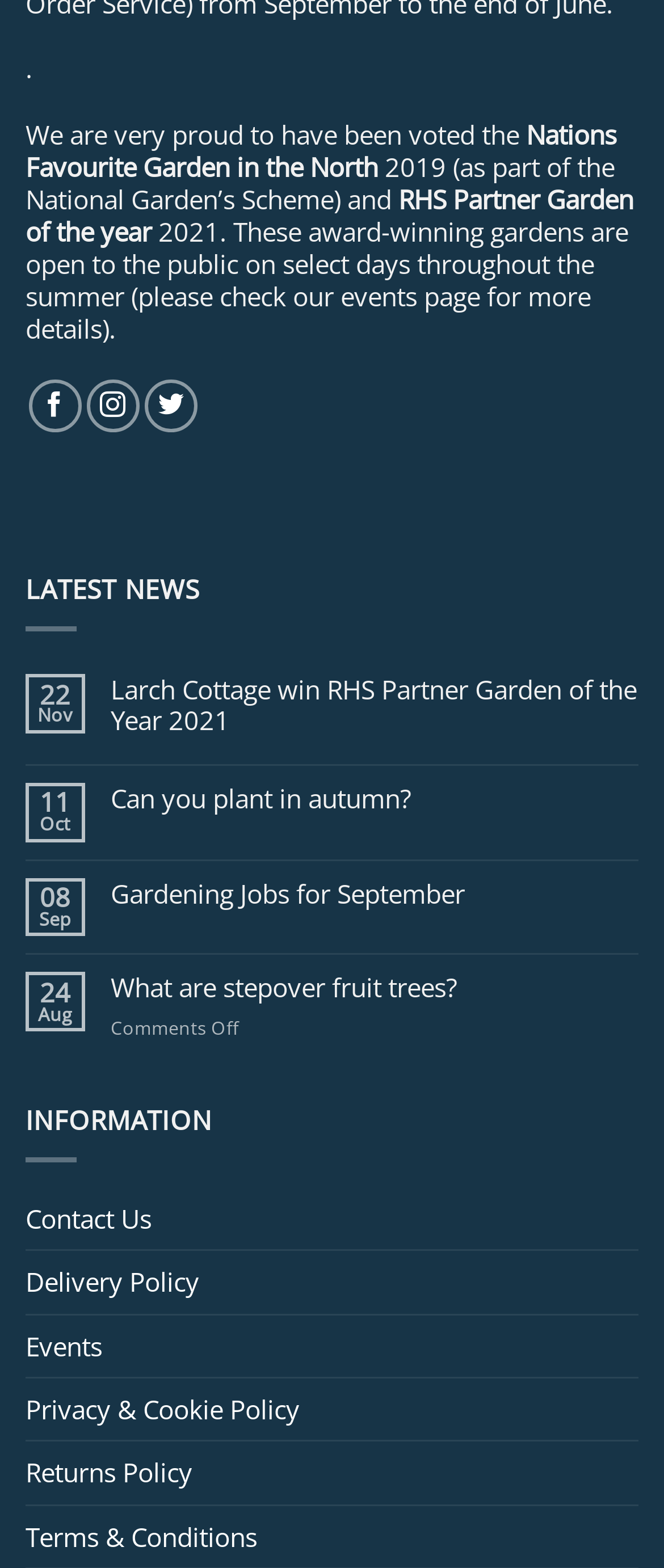What is the name of the garden that won an award in 2019?
Refer to the image and give a detailed answer to the query.

This answer can be found by reading the text 'We are very proud to have been voted the Nations Favourite Garden in the North 2019' which is a static text on the webpage.